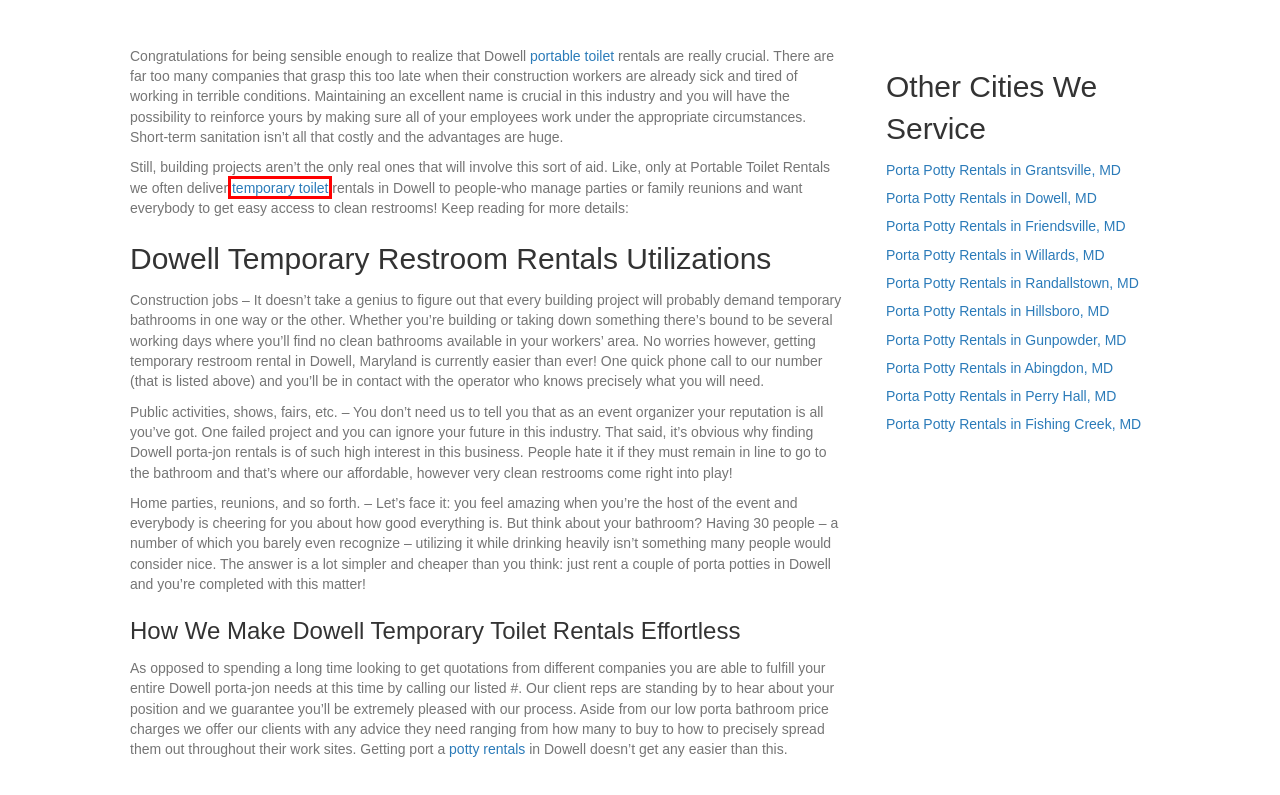Review the webpage screenshot and focus on the UI element within the red bounding box. Select the best-matching webpage description for the new webpage that follows after clicking the highlighted element. Here are the candidates:
A. Porta Potty Rentals in Berkeley, CA - Porta Potty Rental Pros - Call (888) 761-3318
B. Porta Potty Rentals in Hillsboro, MD - Porta Potty Rental Pros - Call (888) 761-3318
C. Porta Potty Rentals in Fishing Creek, MD - Porta Potty Rental Pros - Call (888) 761-3318
D. Porta Potty Rentals in Perry Hall, MD - Porta Potty Rental Pros - Call (888) 761-3318
E. Porta Potty Rentals in Peebles, OH - Porta Potty Rental Pros - Call (888) 761-3318
F. Porta Potty Rentals in Randallstown, MD - Porta Potty Rental Pros - Call (888) 761-3318
G. Porta Potty Rentals in Friendsville, MD - Porta Potty Rental Pros - Call (888) 761-3318
H. Porta Potty Rentals in Woodstock, IL - Porta Potty Rental Pros - Call (888) 761-3318

A